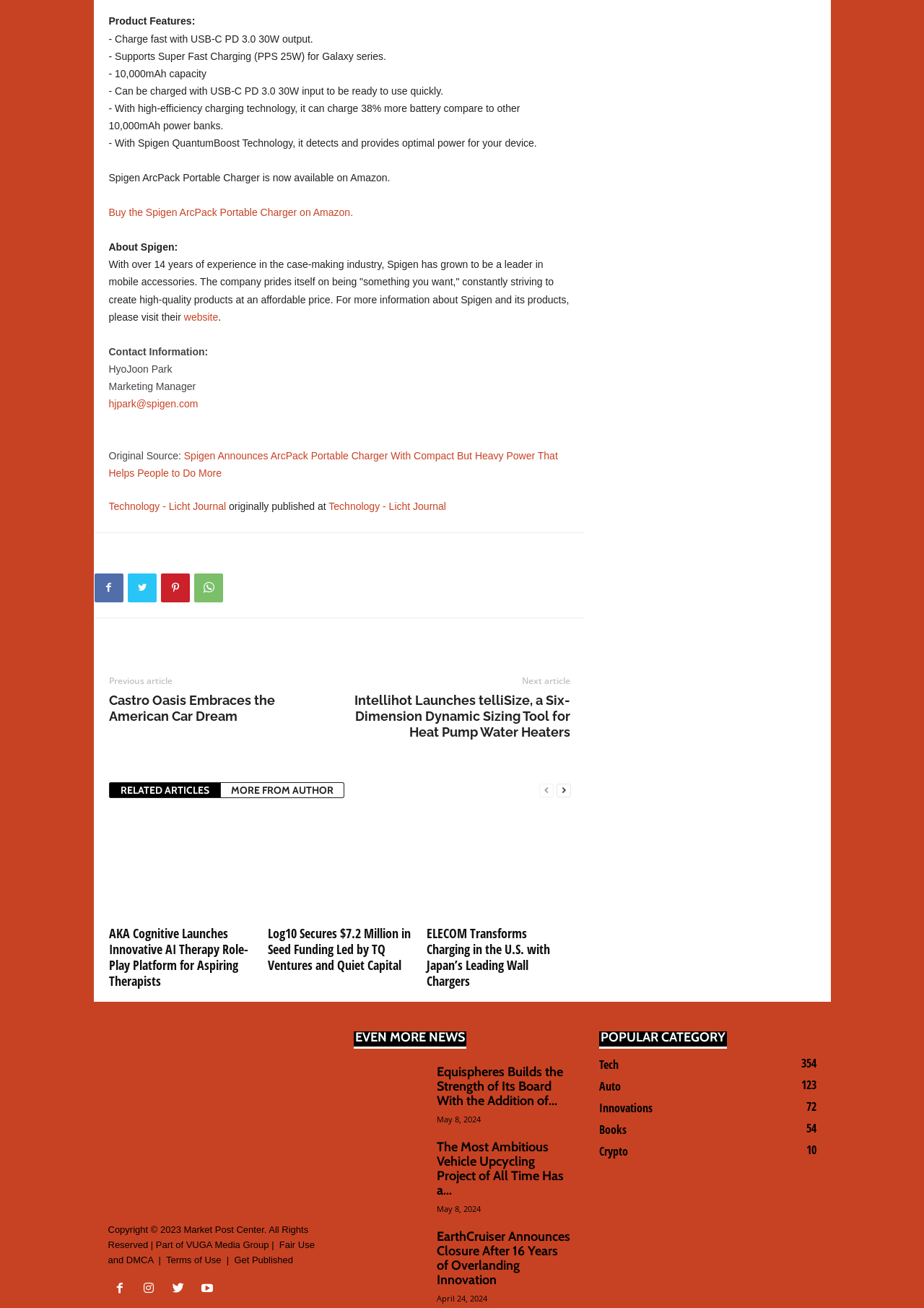Who is the Marketing Manager of Spigen?
By examining the image, provide a one-word or phrase answer.

HyoJoon Park